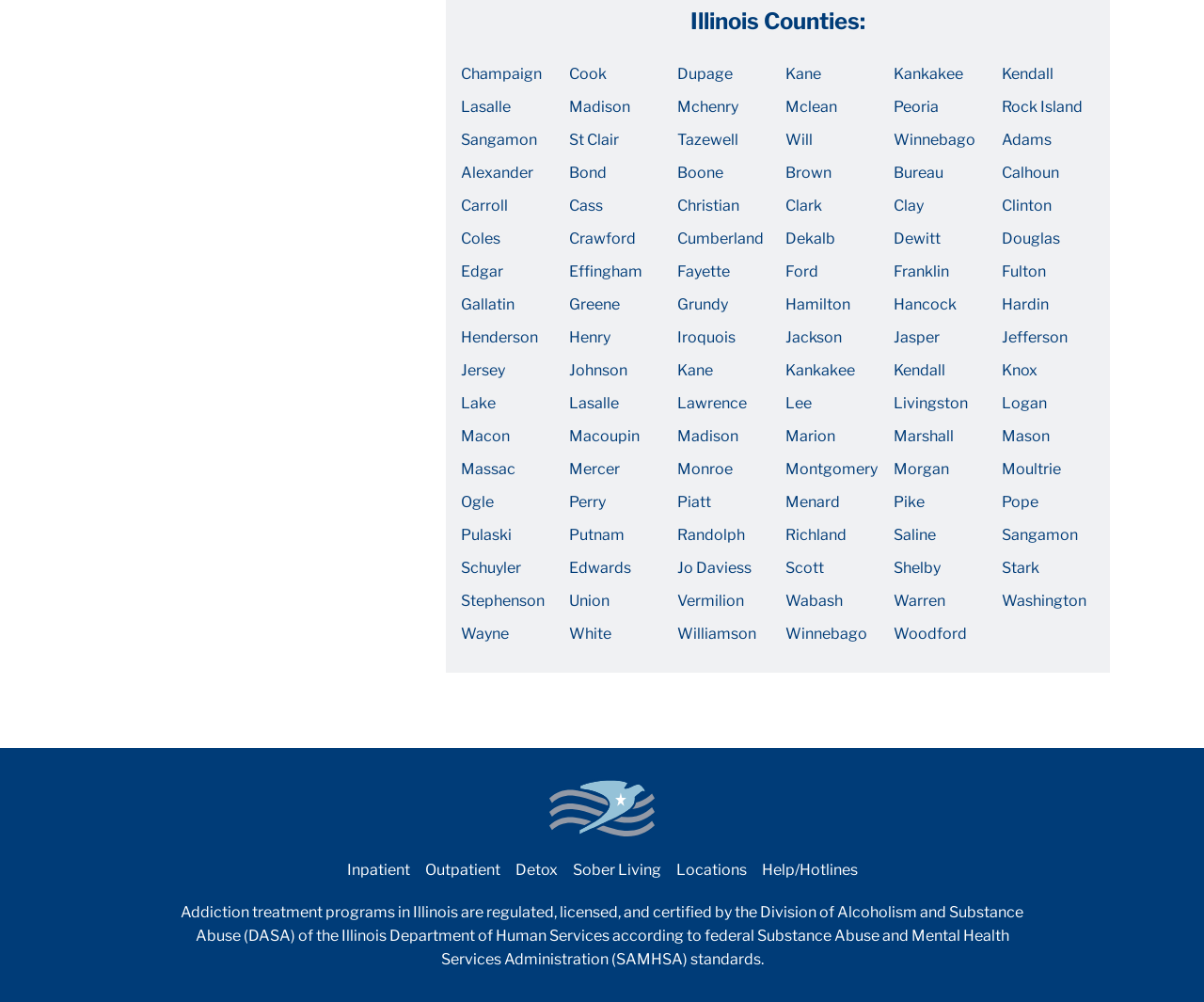Locate the bounding box coordinates of the element that should be clicked to execute the following instruction: "View information about Cook".

[0.473, 0.065, 0.504, 0.083]